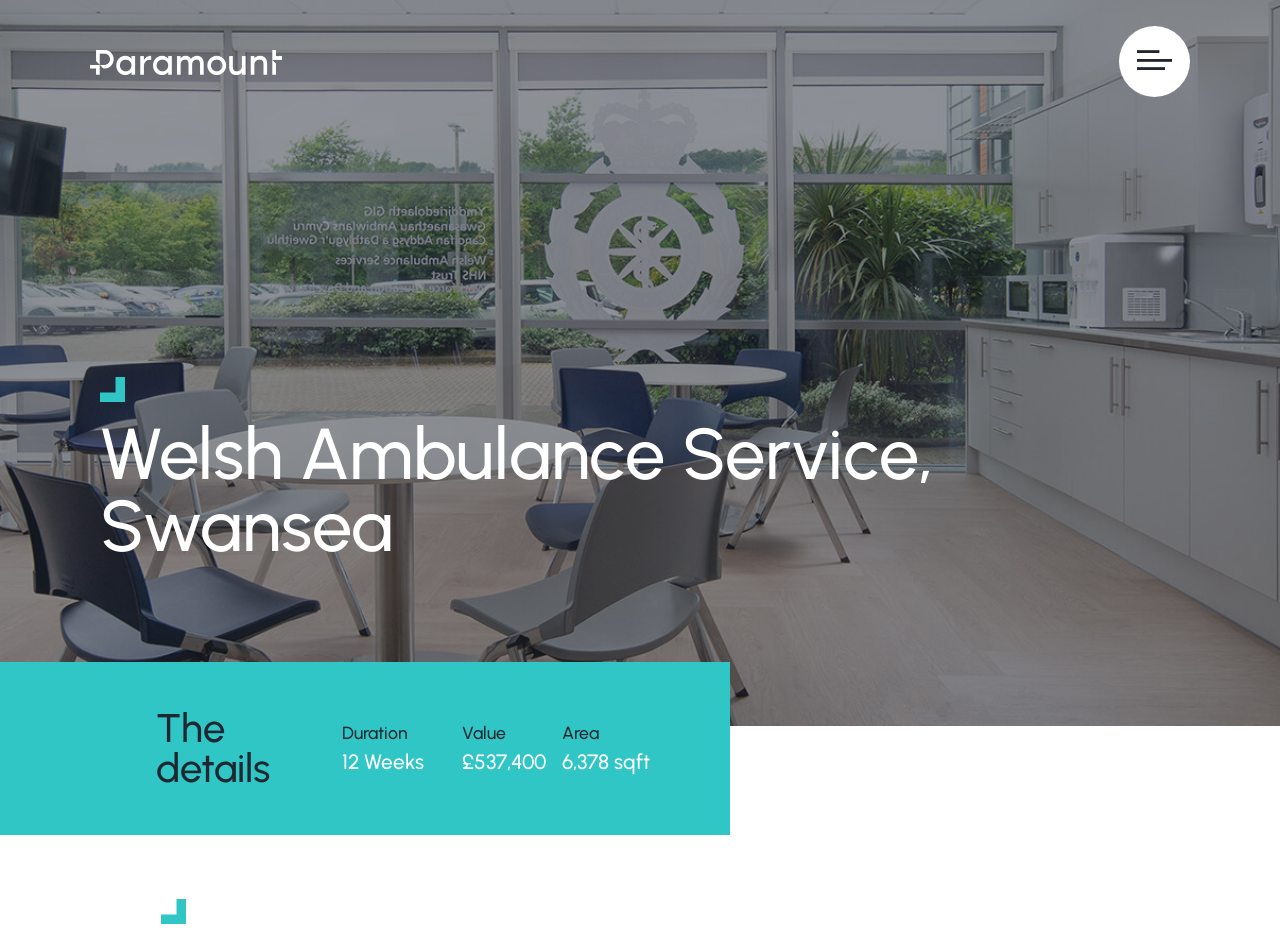Give a complete and precise description of the webpage's appearance.

The webpage appears to be a description of a training and development facility, specifically the Welsh Ambulance Service in Swansea. 

At the top left of the page, there are two links, one of which is positioned slightly above the other. 

Below these links, there is a small image, followed by a large heading that reads "Welsh Ambulance Service, Swansea". This heading spans almost the entire width of the page.

Further down, there are several headings that provide details about the facility. The first heading reads "The details", which is positioned above three columns of information. The first column has two headings, "Duration" and "12 Weeks", one below the other. The second column has two headings, "Value" and "£537,400", also one below the other. The third column has two headings, "Area" and "6,378 sqft", again one below the other.

At the very bottom of the page, there is another small image.